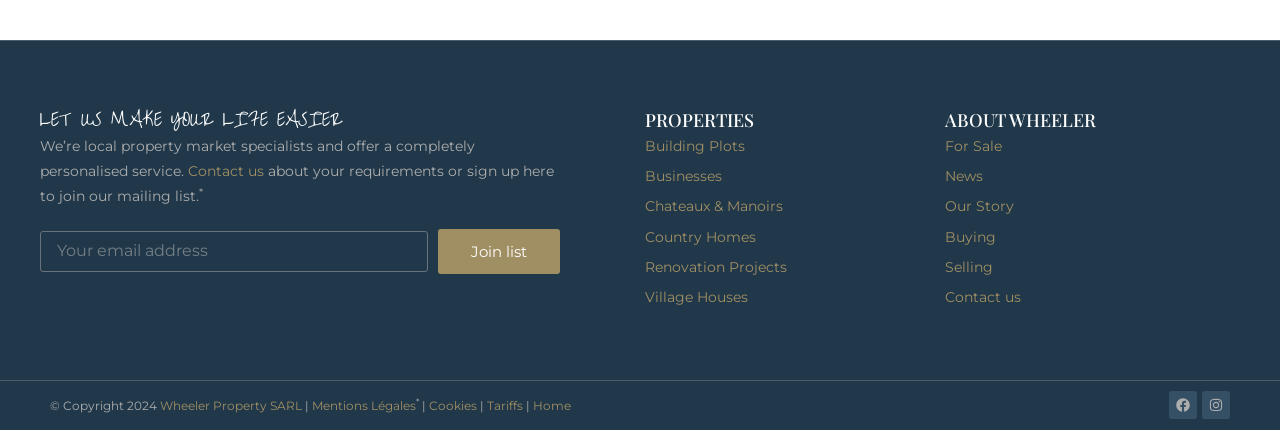Please determine the bounding box coordinates of the element's region to click for the following instruction: "Join our mailing list".

[0.342, 0.532, 0.438, 0.637]